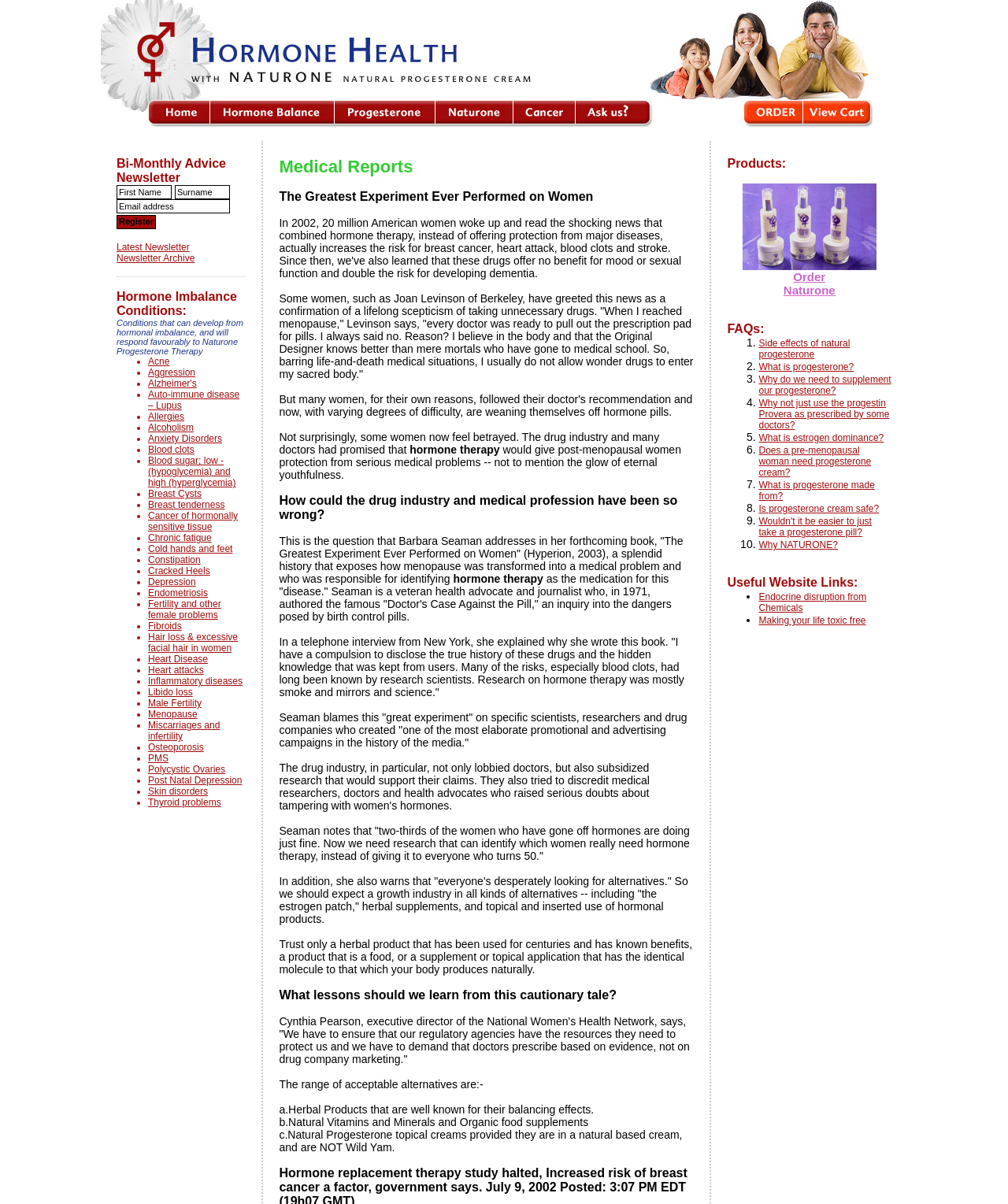Refer to the screenshot and answer the following question in detail:
How many hormonal imbalance conditions are listed on the webpage?

The section with the heading 'Hormone Imbalance Conditions:' lists various conditions, and there are more than 20 links with different condition names, indicating that there are more than 20 hormonal imbalance conditions listed on the webpage.